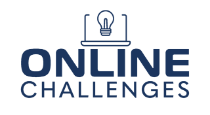What is the significance of the light bulb graphic?
Give a single word or phrase answer based on the content of the image.

Creativity and ideas